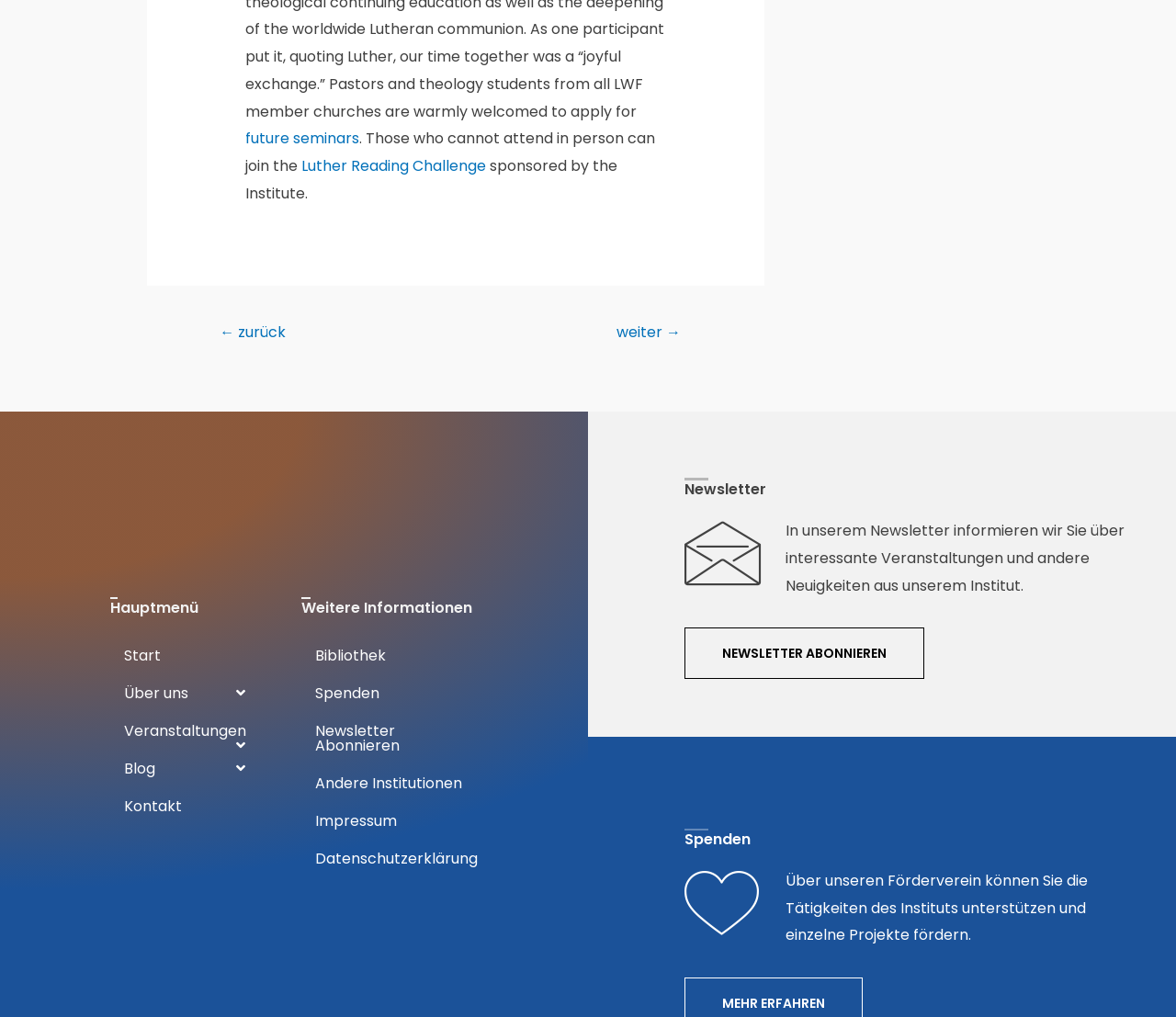Please indicate the bounding box coordinates of the element's region to be clicked to achieve the instruction: "navigate to previous page". Provide the coordinates as four float numbers between 0 and 1, i.e., [left, top, right, bottom].

[0.168, 0.311, 0.262, 0.345]